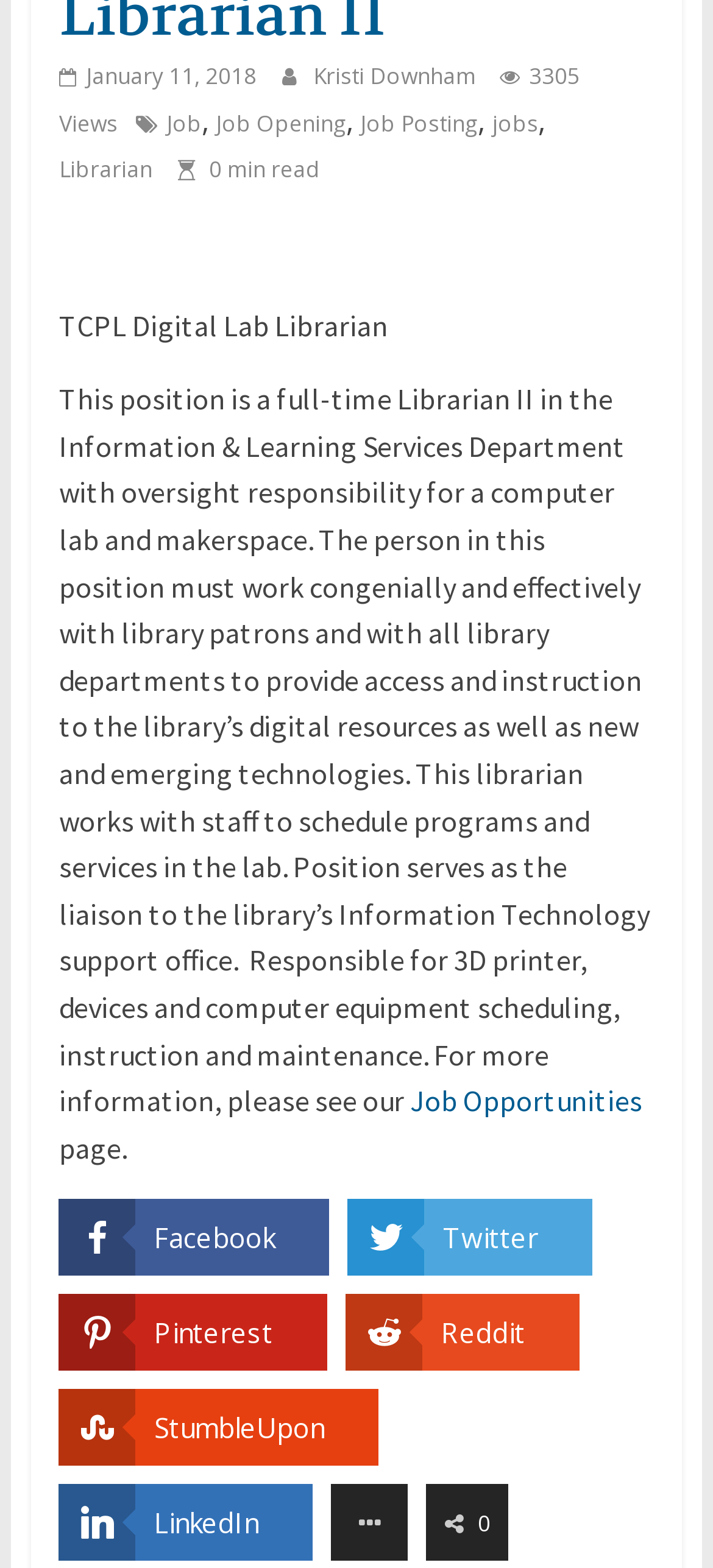Answer the following inquiry with a single word or phrase:
What is the date of the job posting?

January 11, 2018